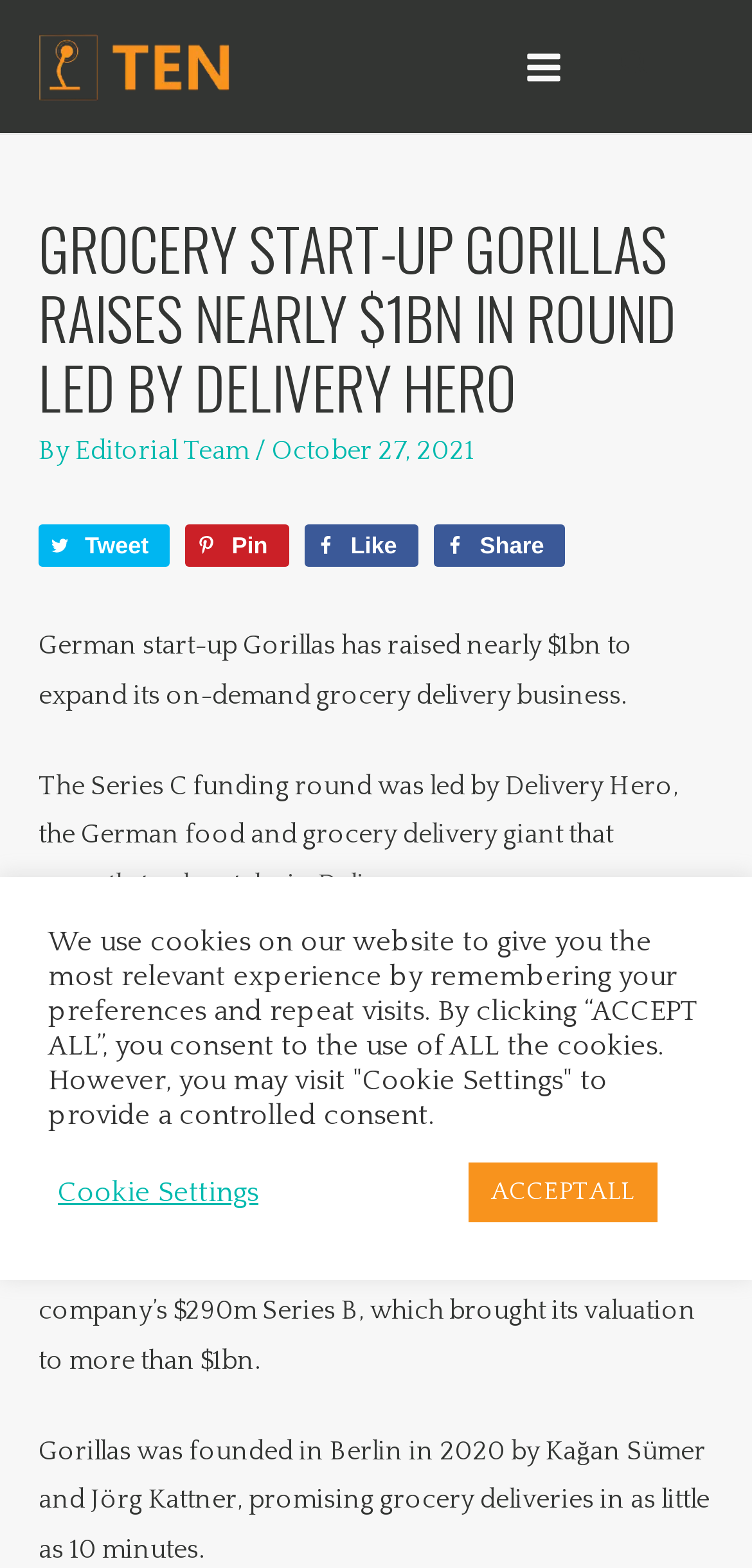Determine the bounding box coordinates of the area to click in order to meet this instruction: "Search for something".

[0.825, 0.026, 0.872, 0.058]